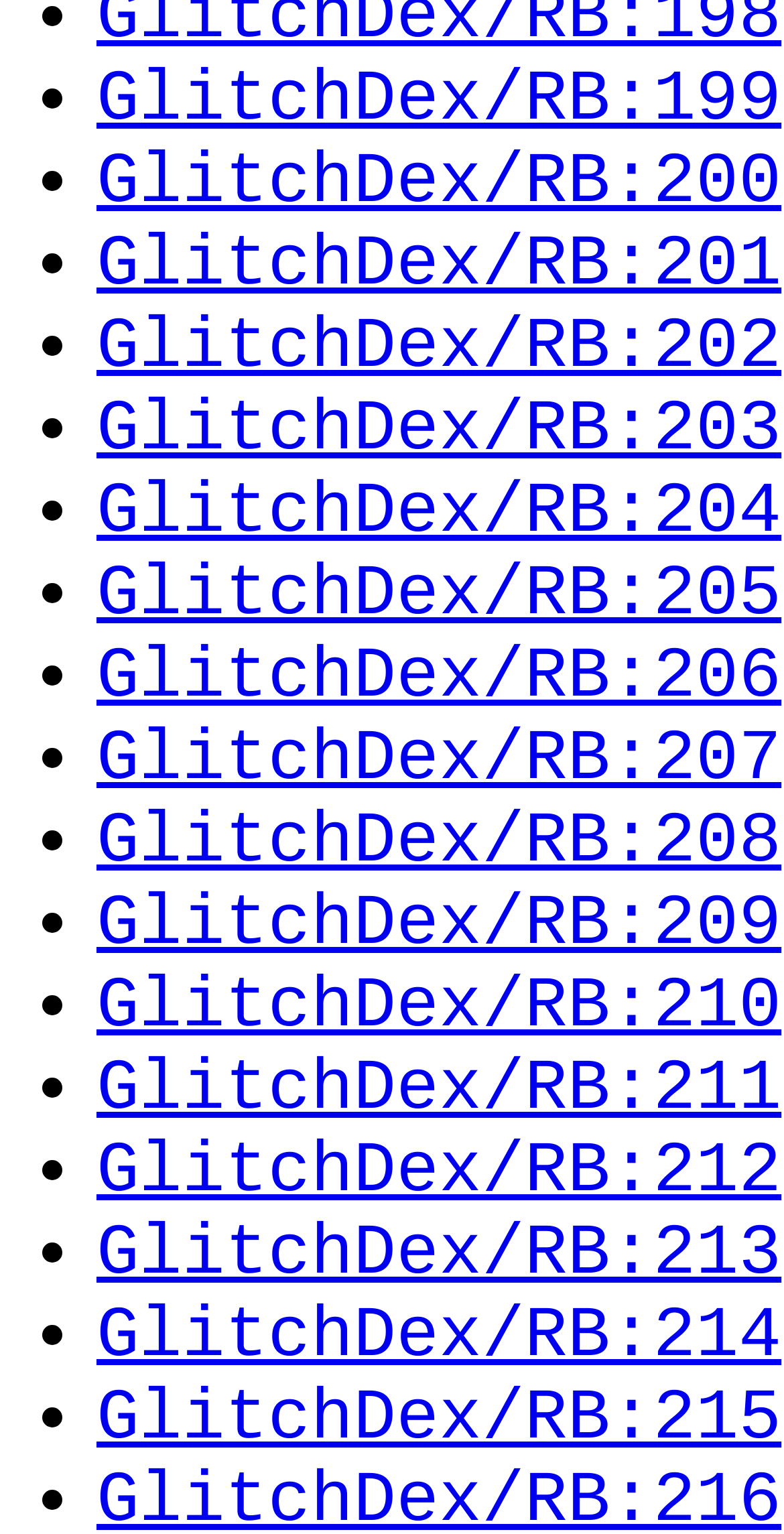Please give a succinct answer to the question in one word or phrase:
Are the links arranged in a list?

Yes